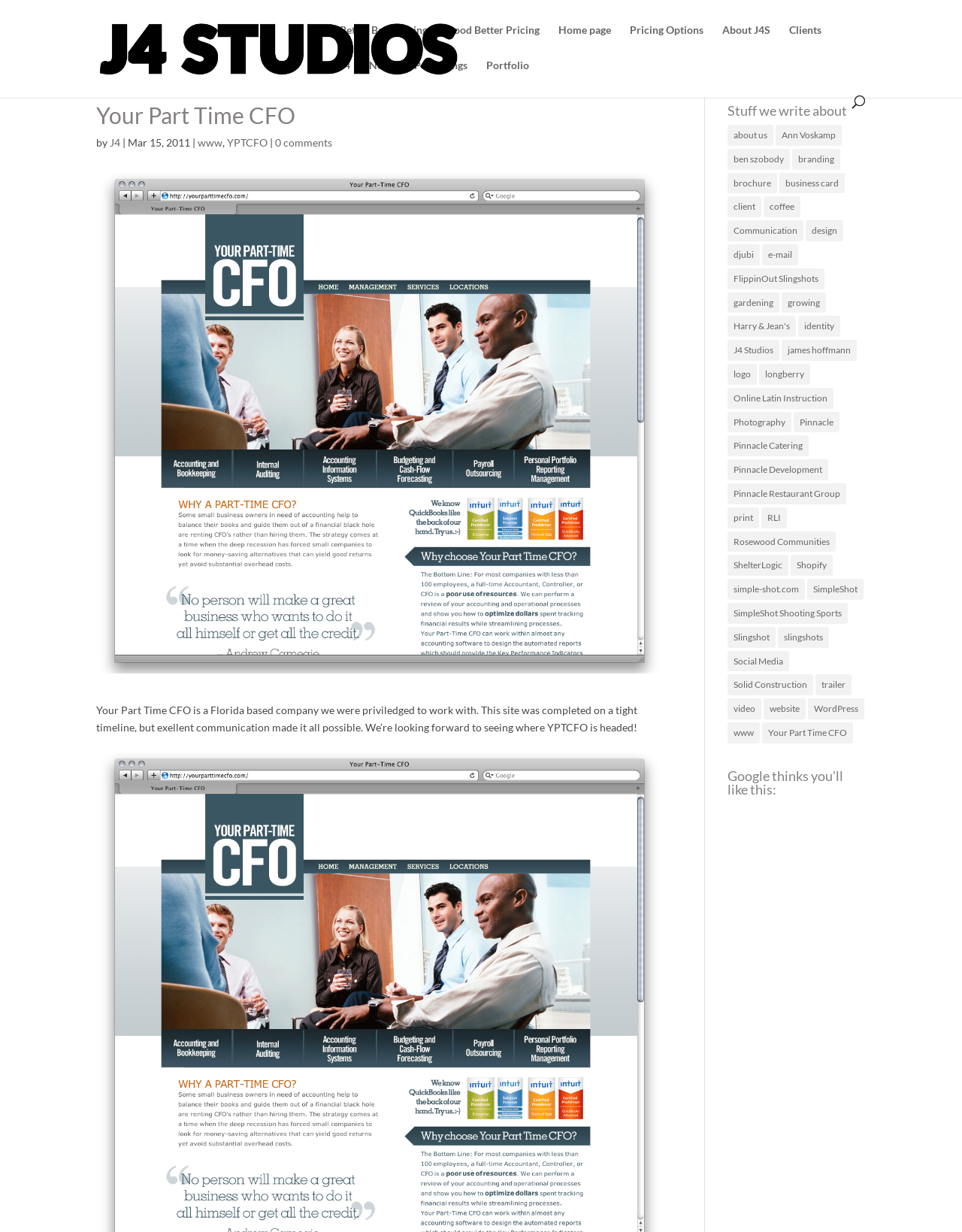Identify the bounding box coordinates of the region that needs to be clicked to carry out this instruction: "Explore 'Stuff we write about'". Provide these coordinates as four float numbers ranging from 0 to 1, i.e., [left, top, right, bottom].

[0.756, 0.084, 0.9, 0.101]